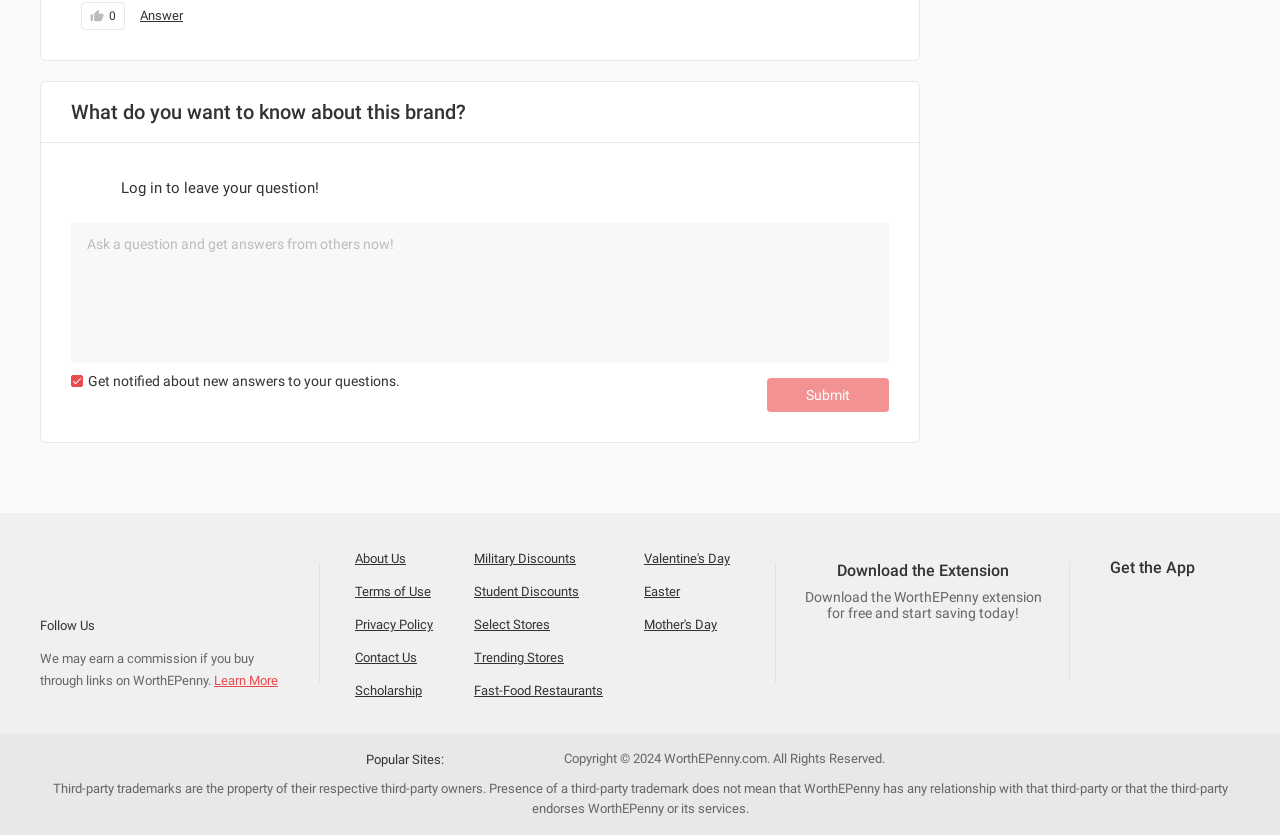What type of content is available on the webpage?
Utilize the information in the image to give a detailed answer to the question.

The webpage appears to be a question-and-answer platform where users can ask questions and receive answers from others. The presence of a textbox to ask a question, a submit button, and a notification checkbox suggests that the webpage is designed for Q&A purposes.